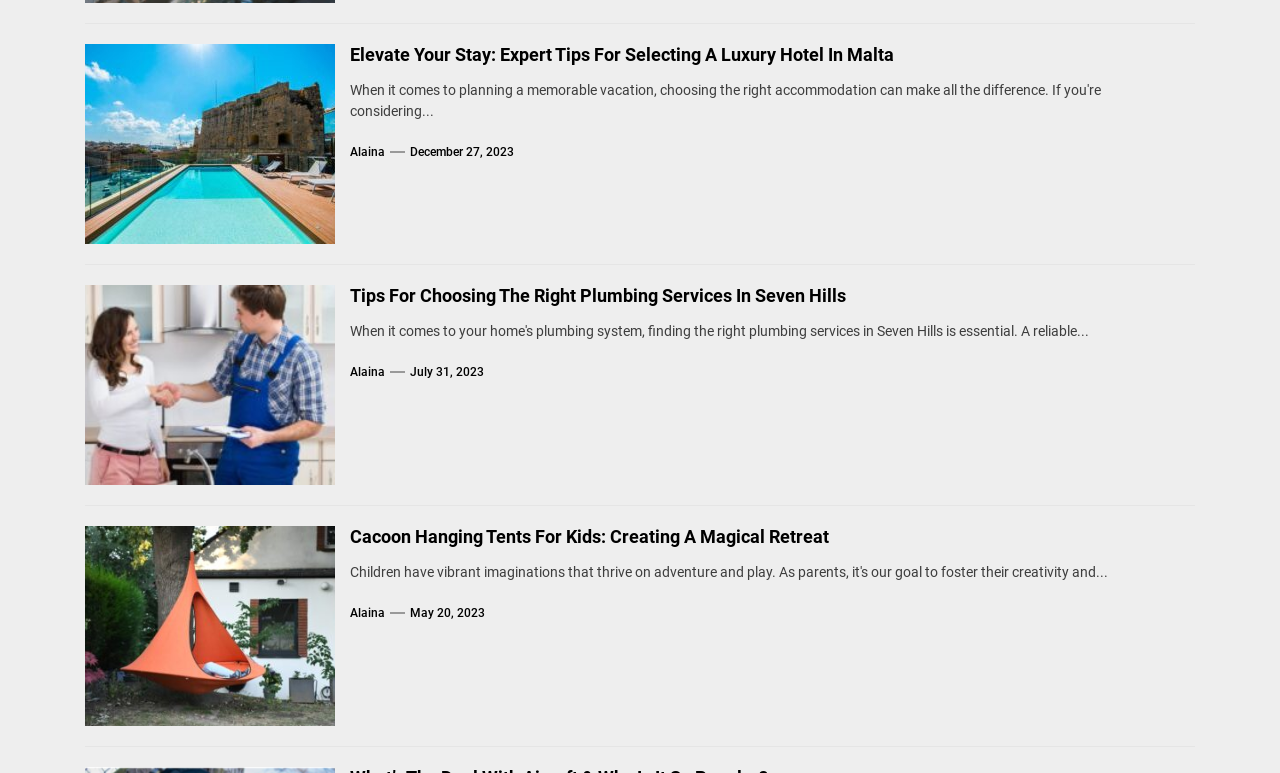Can you find the bounding box coordinates of the area I should click to execute the following instruction: "read the article about plumbing services in Seven Hills"?

[0.273, 0.368, 0.922, 0.396]